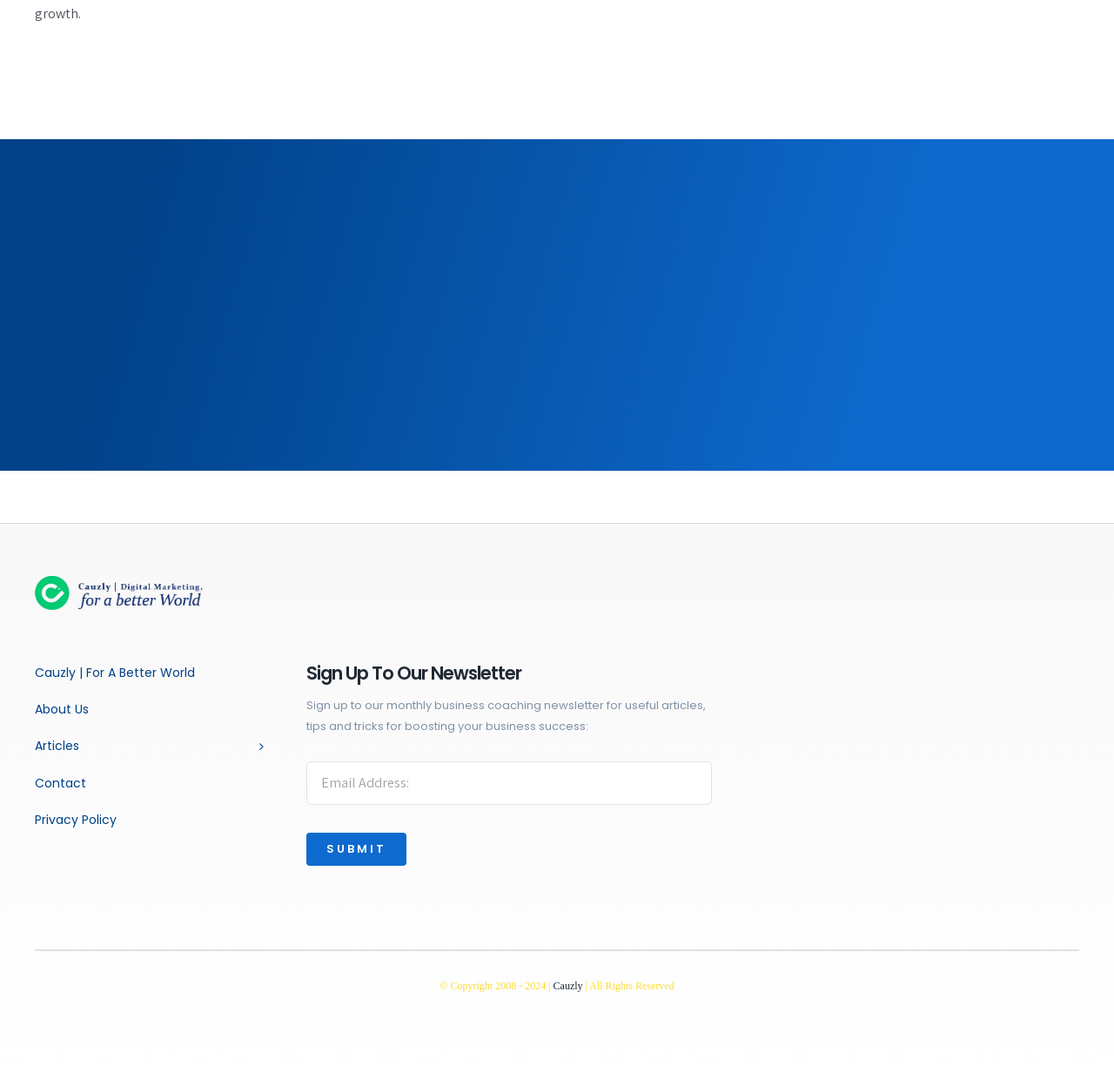Answer the following inquiry with a single word or phrase:
What is the function of the 'SUBMIT' button?

Submit email address